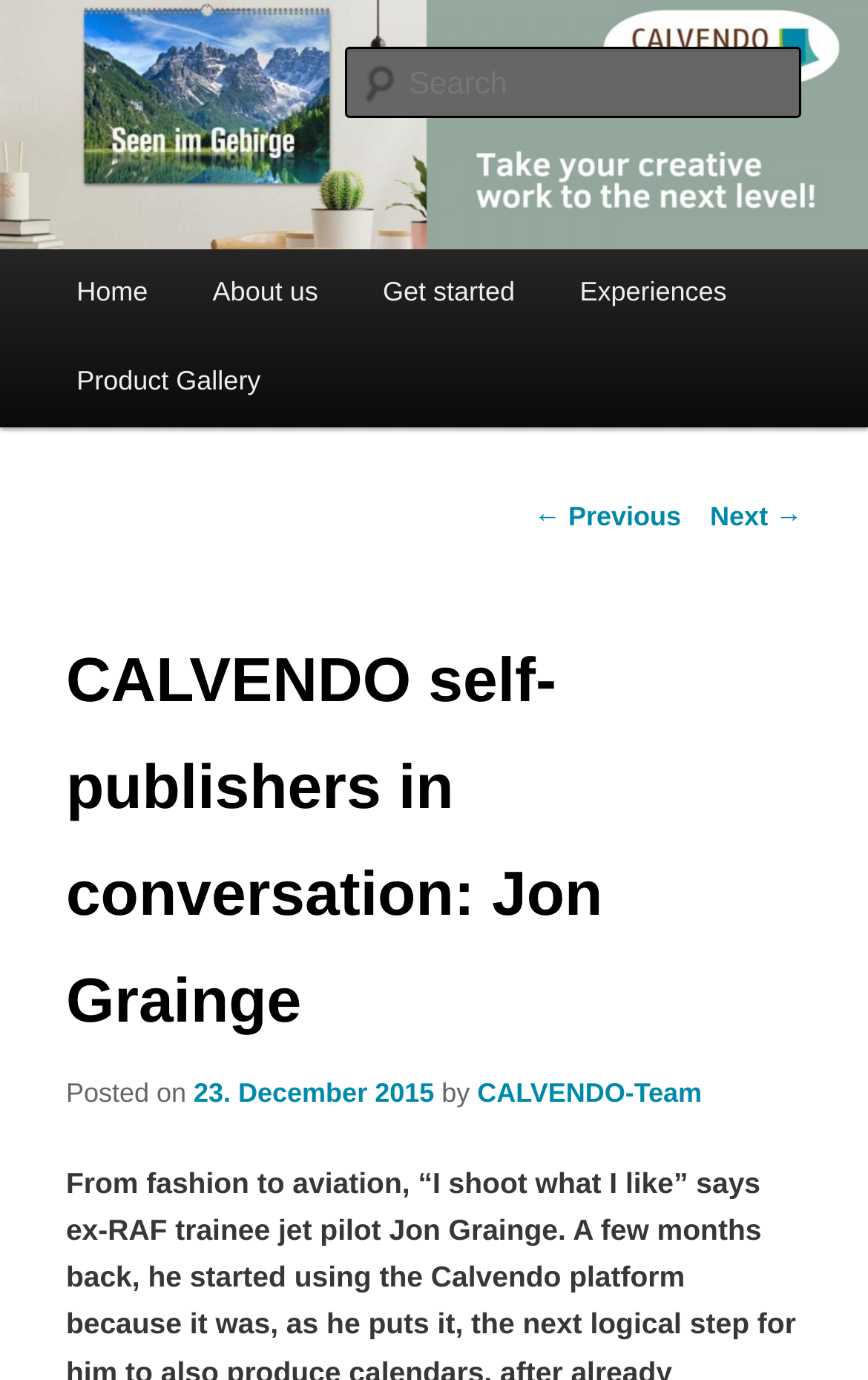What is the name of the team that posted the article?
Please provide a full and detailed response to the question.

The question can be answered by looking at the 'by' section, which is located below the main heading, and the team name is specified as 'CALVENDO-Team'.